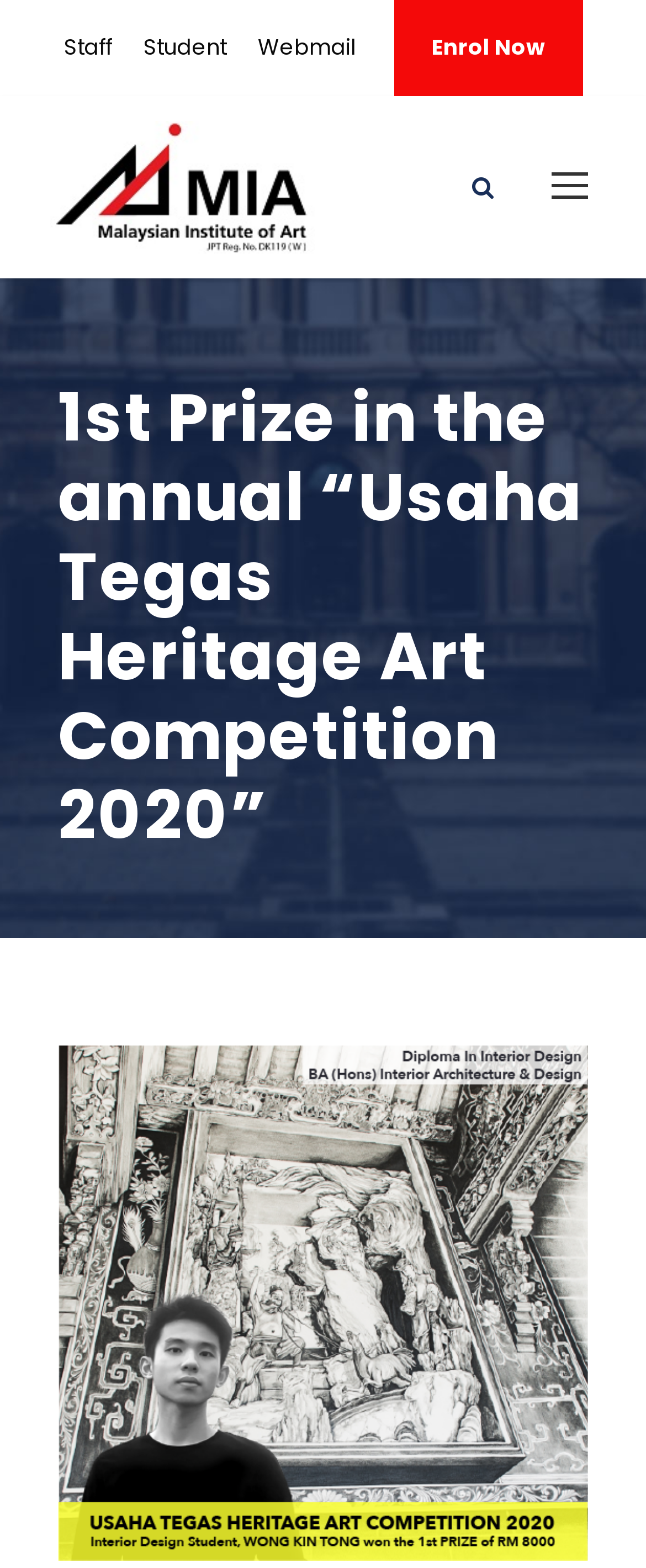Given the element description Enrol Now, predict the bounding box coordinates for the UI element in the webpage screenshot. The format should be (top-left x, top-left y, bottom-right x, bottom-right y), and the values should be between 0 and 1.

[0.609, 0.0, 0.901, 0.062]